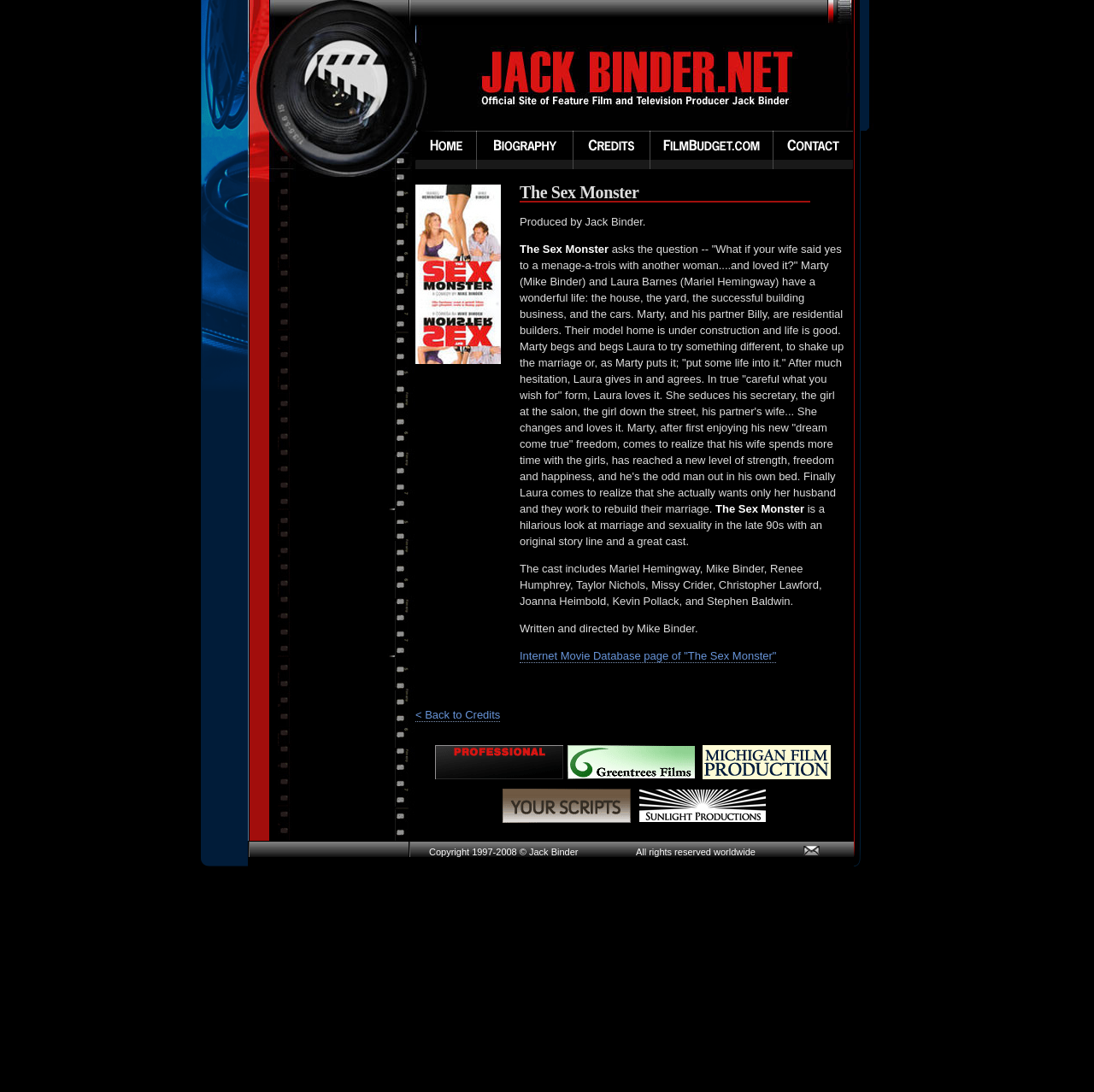Show the bounding box coordinates for the element that needs to be clicked to execute the following instruction: "Click on the link to the main page". Provide the coordinates in the form of four float numbers between 0 and 1, i.e., [left, top, right, bottom].

[0.38, 0.109, 0.779, 0.122]